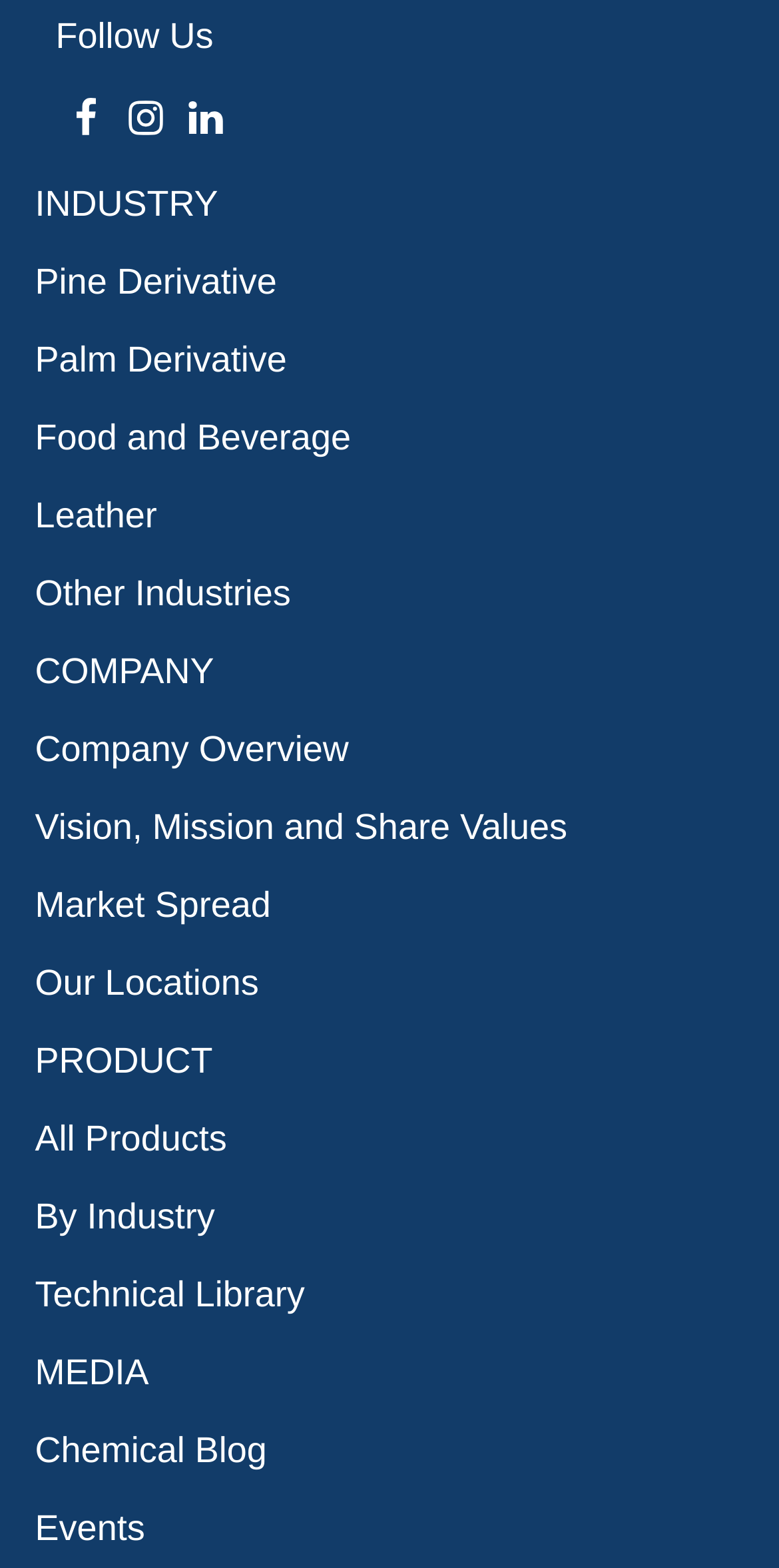Find the bounding box coordinates for the element that must be clicked to complete the instruction: "Browse Biomedical products". The coordinates should be four float numbers between 0 and 1, indicated as [left, top, right, bottom].

None